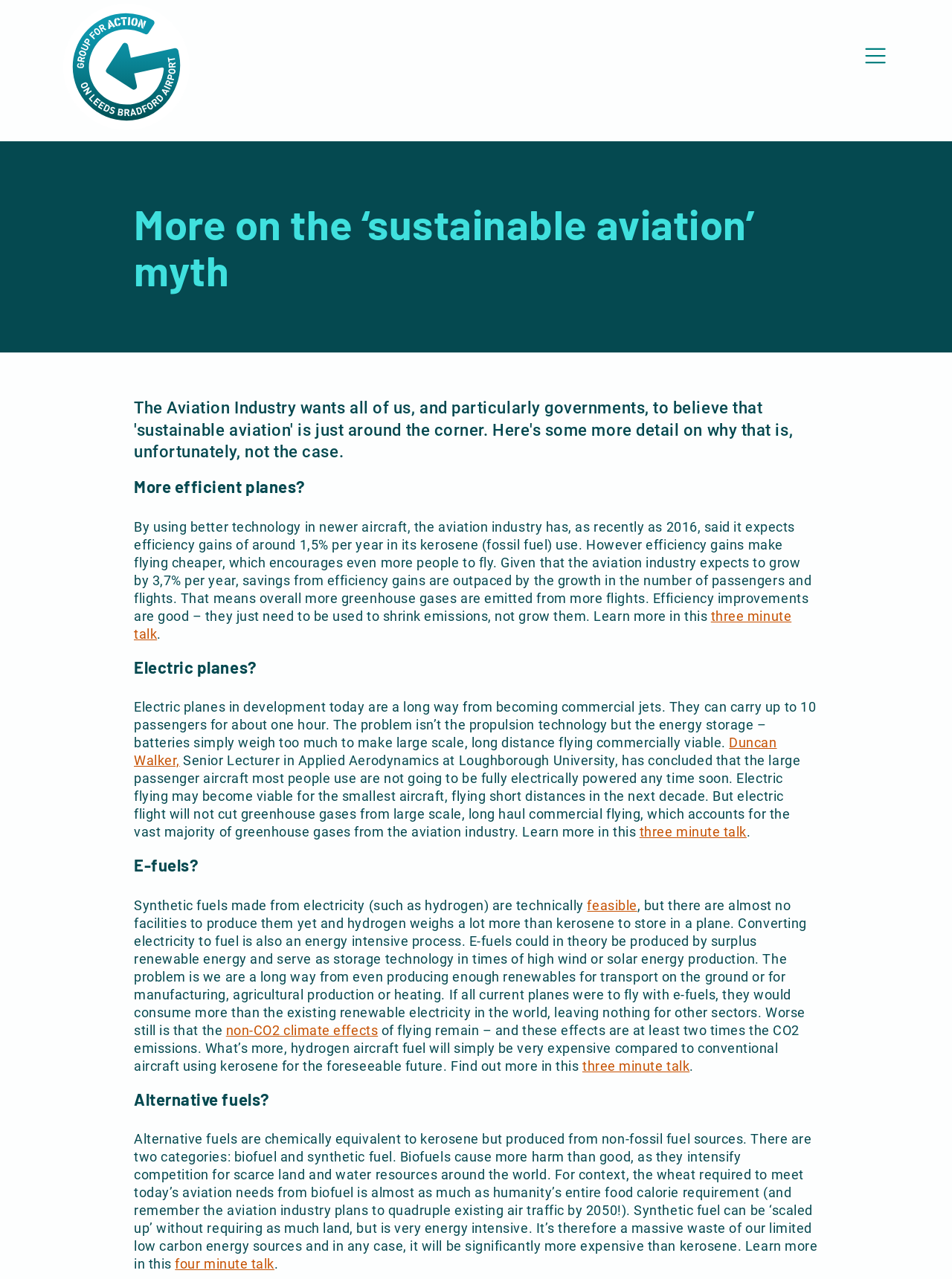Locate the bounding box coordinates of the clickable region necessary to complete the following instruction: "Watch the four minute talk". Provide the coordinates in the format of four float numbers between 0 and 1, i.e., [left, top, right, bottom].

[0.184, 0.982, 0.288, 0.994]